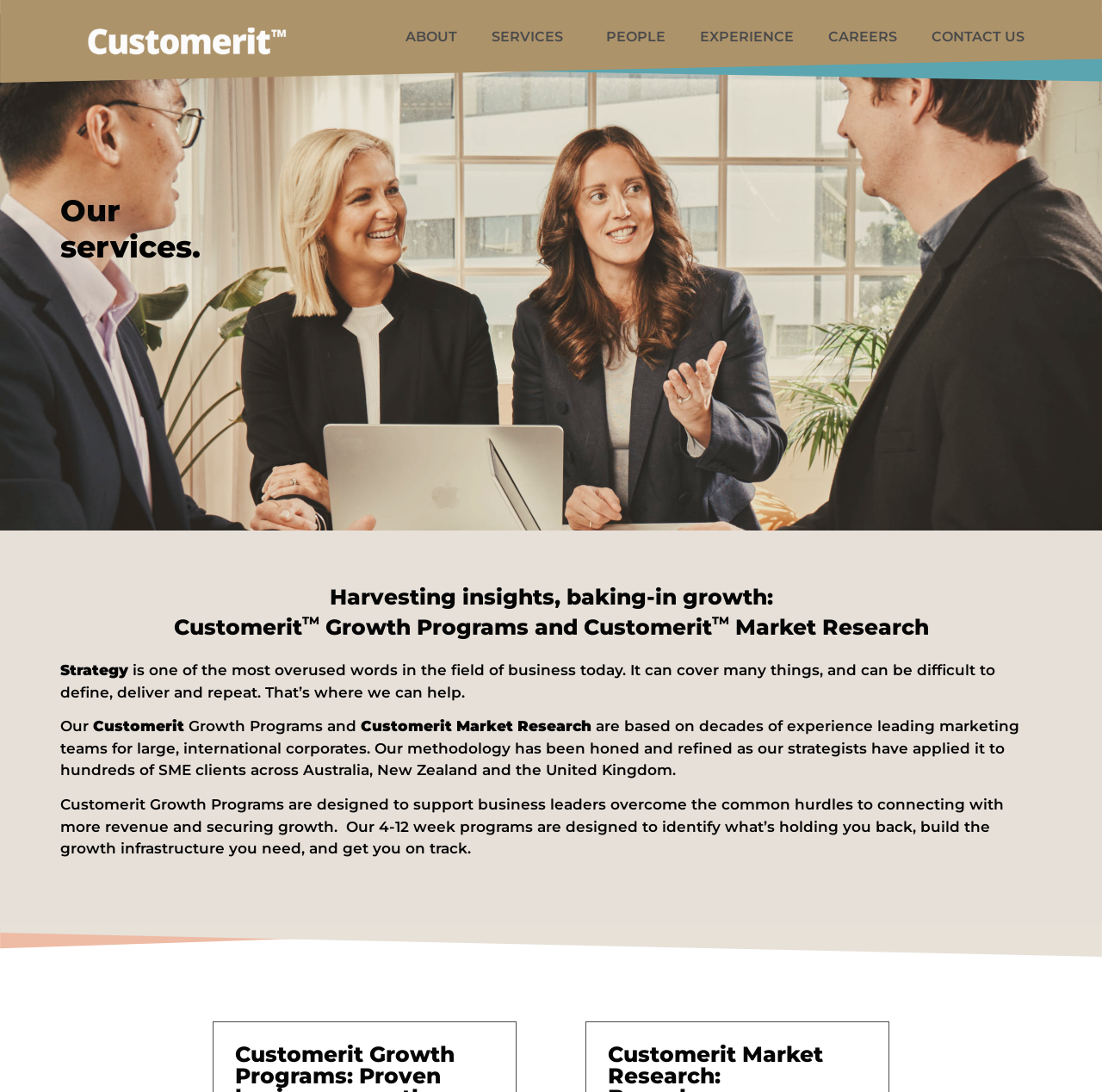What is the field of business where the term 'strategy' is often overused?
Examine the webpage screenshot and provide an in-depth answer to the question.

The webpage mentions that the term 'strategy' is one of the most overused words in the field of business today, and that it can cover many things, making it difficult to define, deliver, and repeat.